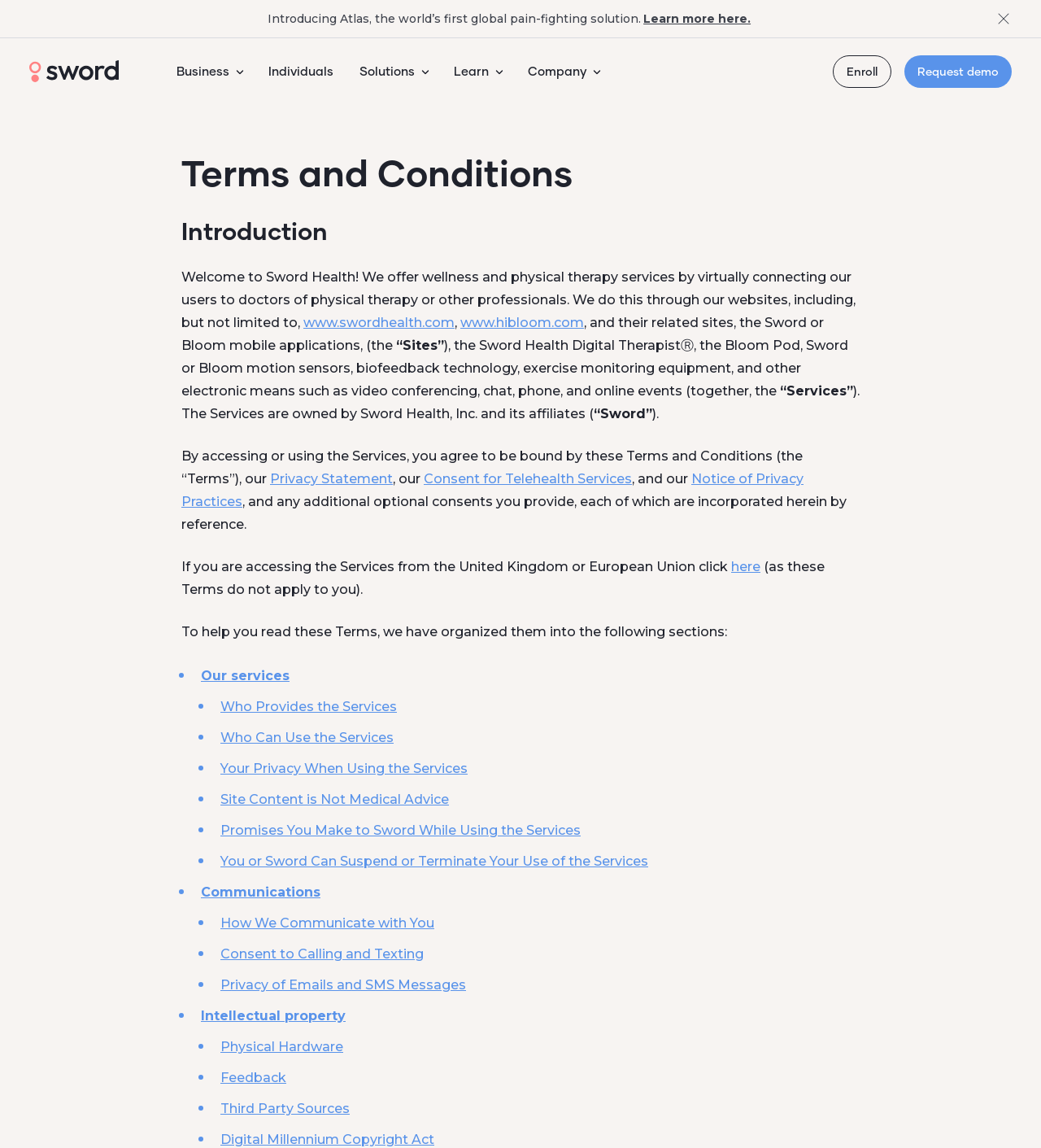What is the relationship between Sword and Bloom? Analyze the screenshot and reply with just one word or a short phrase.

Sword owns Bloom